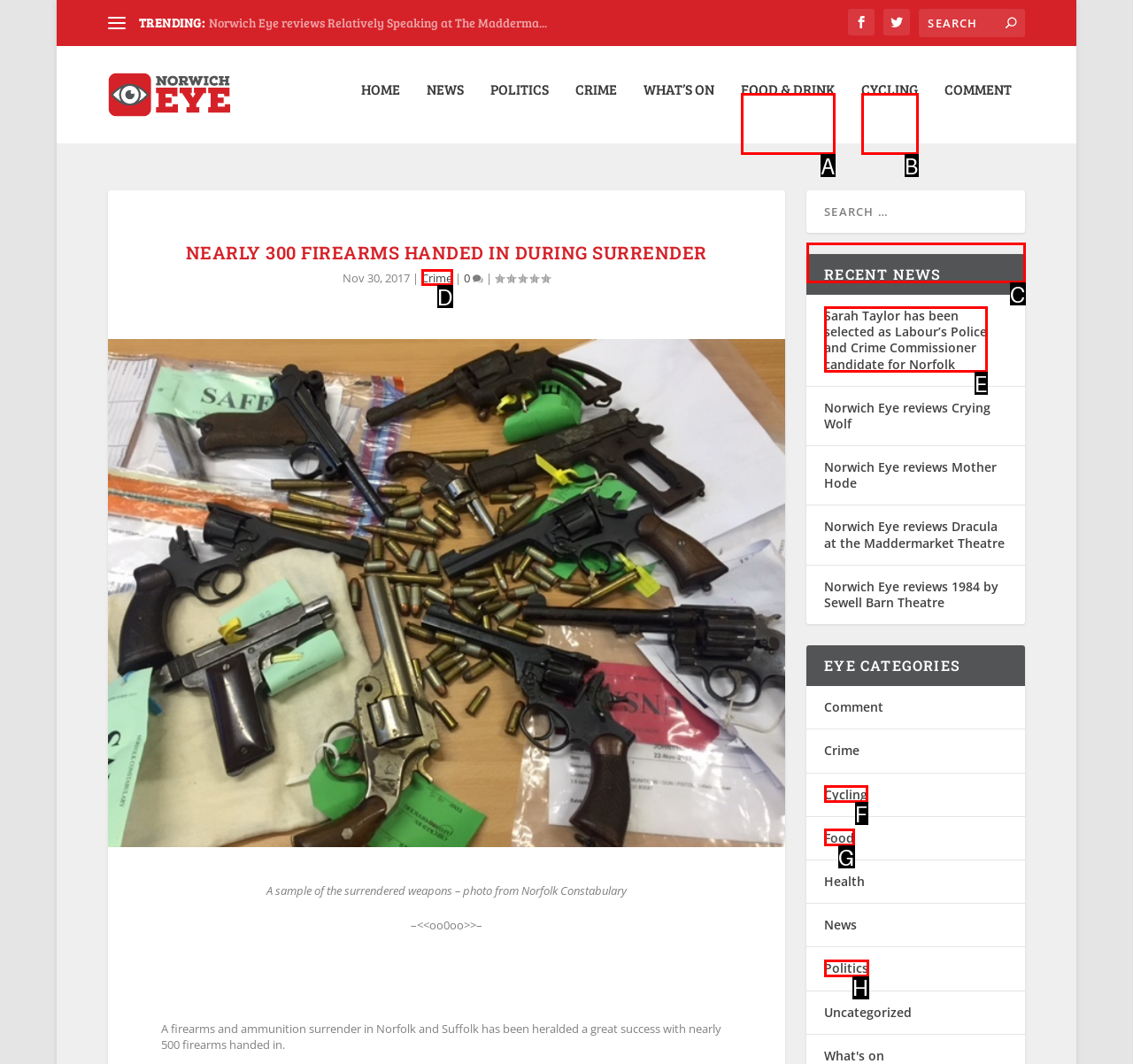Choose the HTML element that should be clicked to achieve this task: View recent news
Respond with the letter of the correct choice.

C